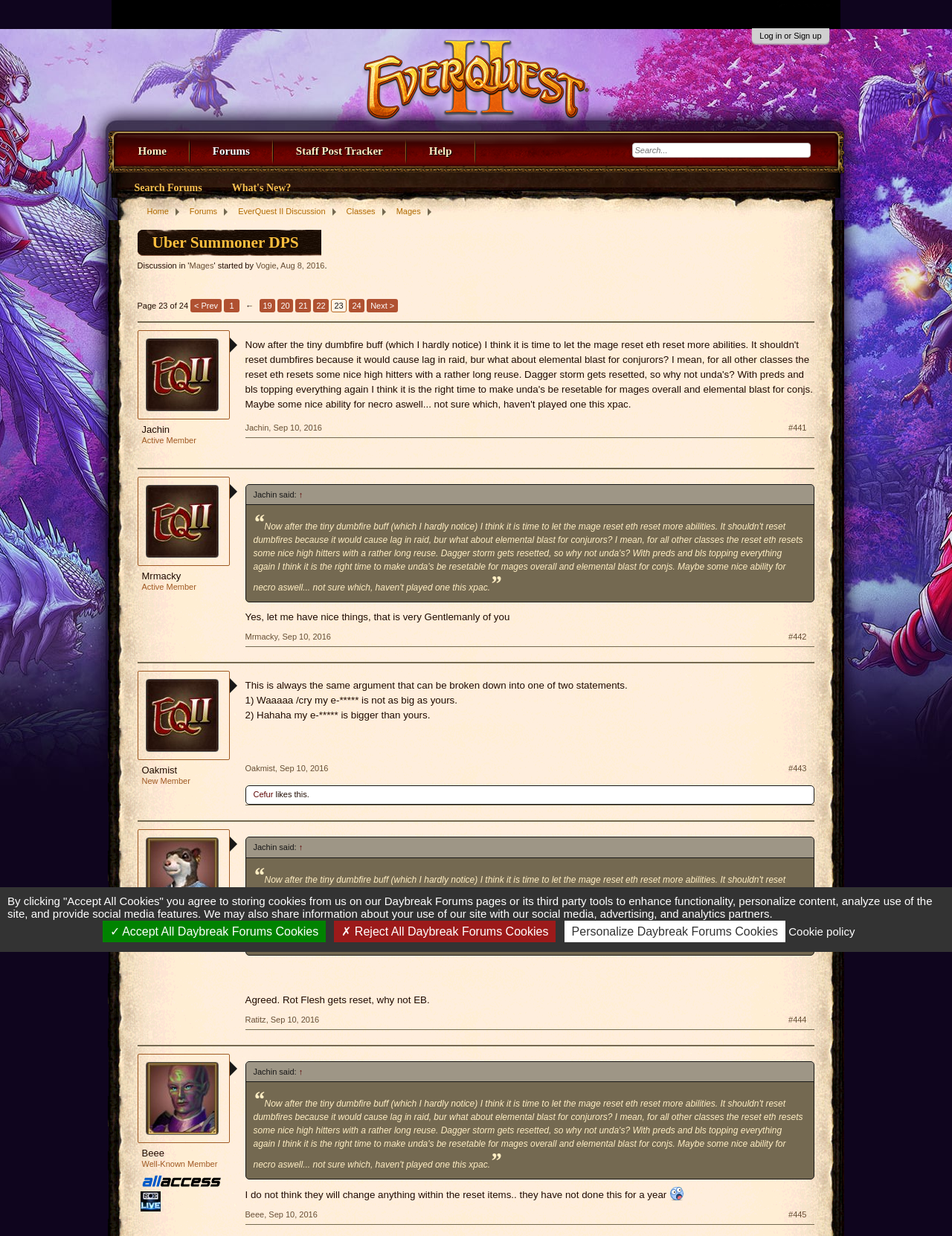Utilize the details in the image to thoroughly answer the following question: What is the name of the forum?

I determined the answer by looking at the root element 'Uber Summoner DPS | Page 23 | EverQuest 2 Forums' which indicates that the webpage is part of the EverQuest 2 Forums.